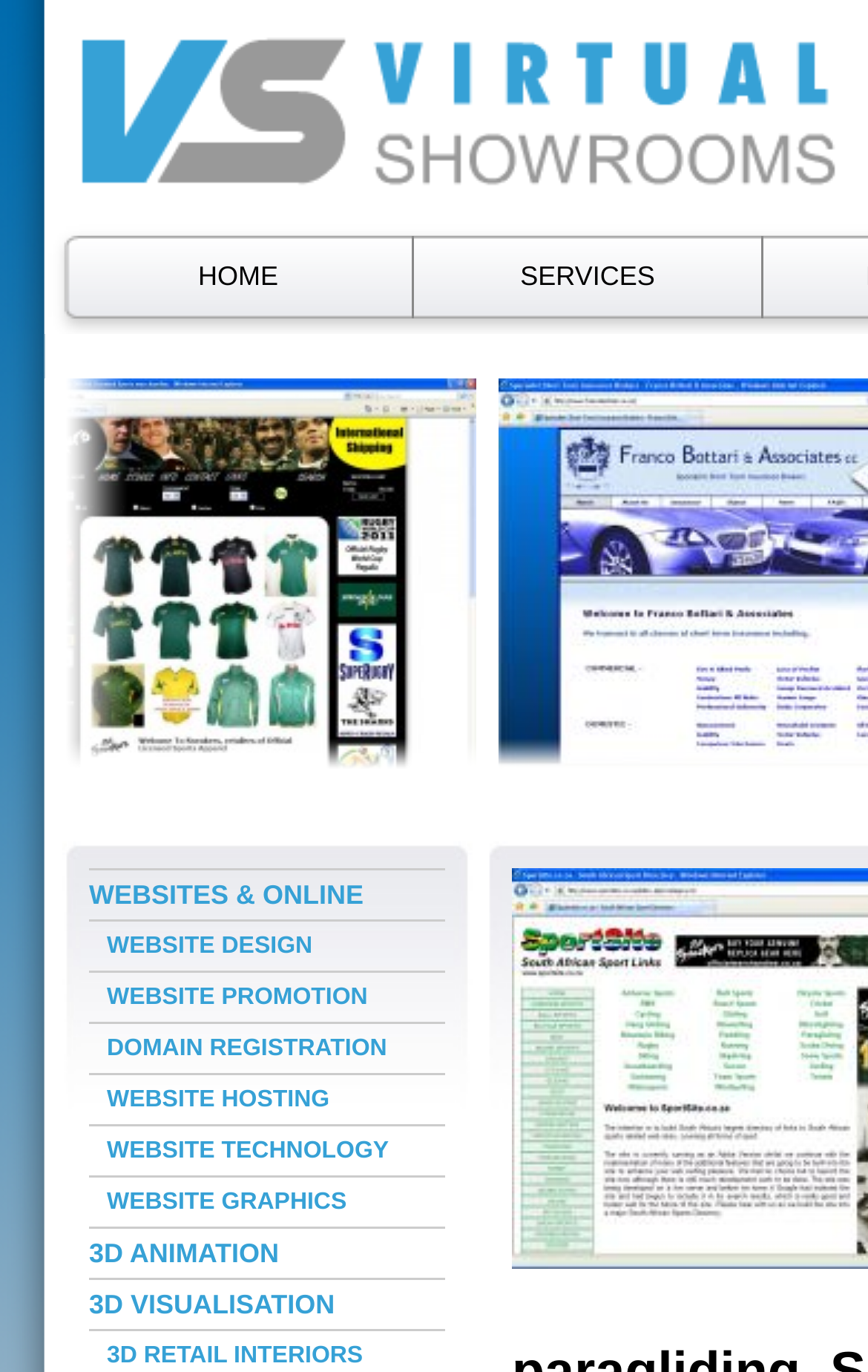Give a one-word or one-phrase response to the question: 
What is the category of the link '3D ANIMATION'?

WEBSITES & ONLINE